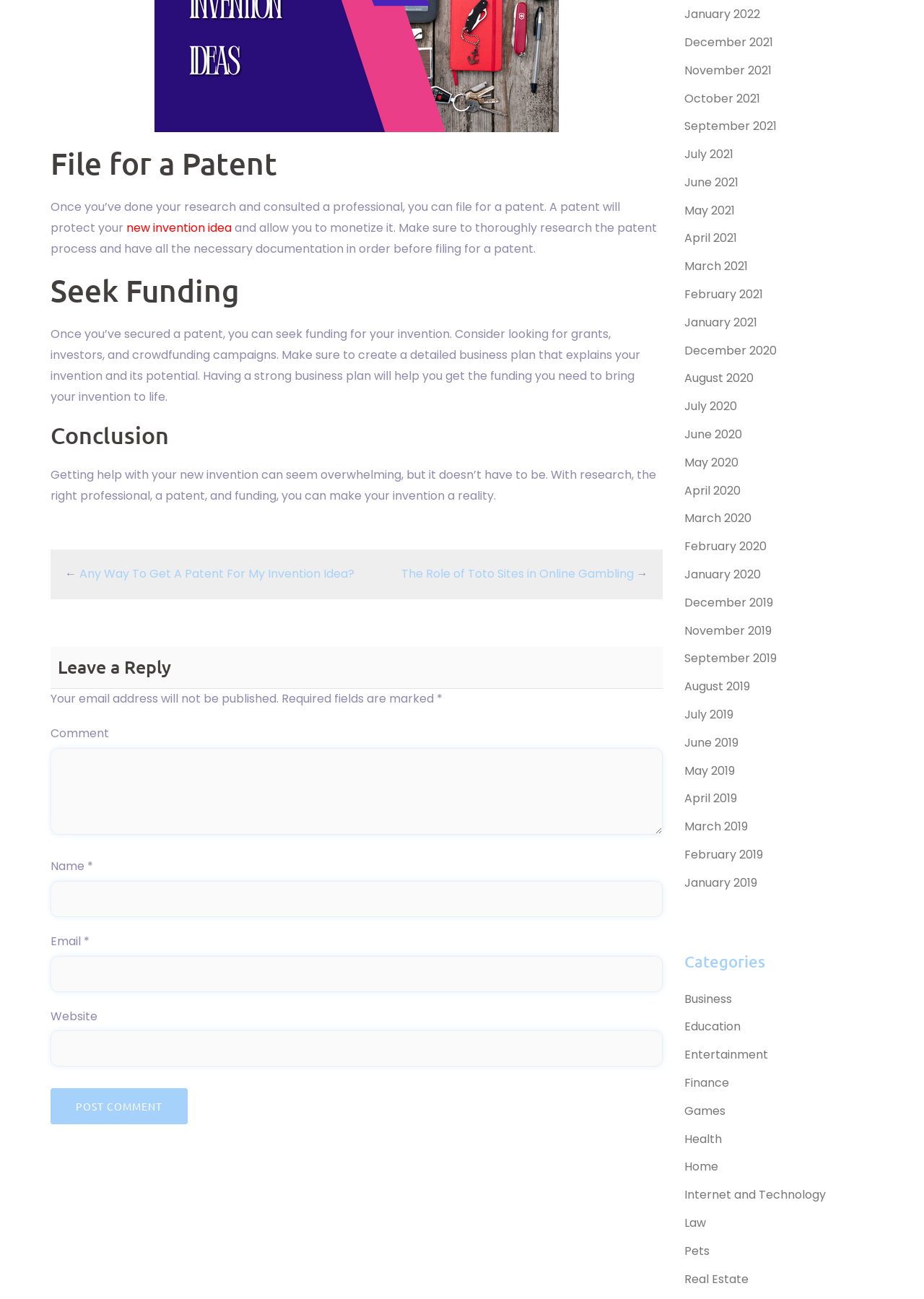Determine the bounding box coordinates of the clickable element necessary to fulfill the instruction: "Click the 'Any Way To Get A Patent For My Invention Idea?' link". Provide the coordinates as four float numbers within the 0 to 1 range, i.e., [left, top, right, bottom].

[0.086, 0.435, 0.384, 0.448]